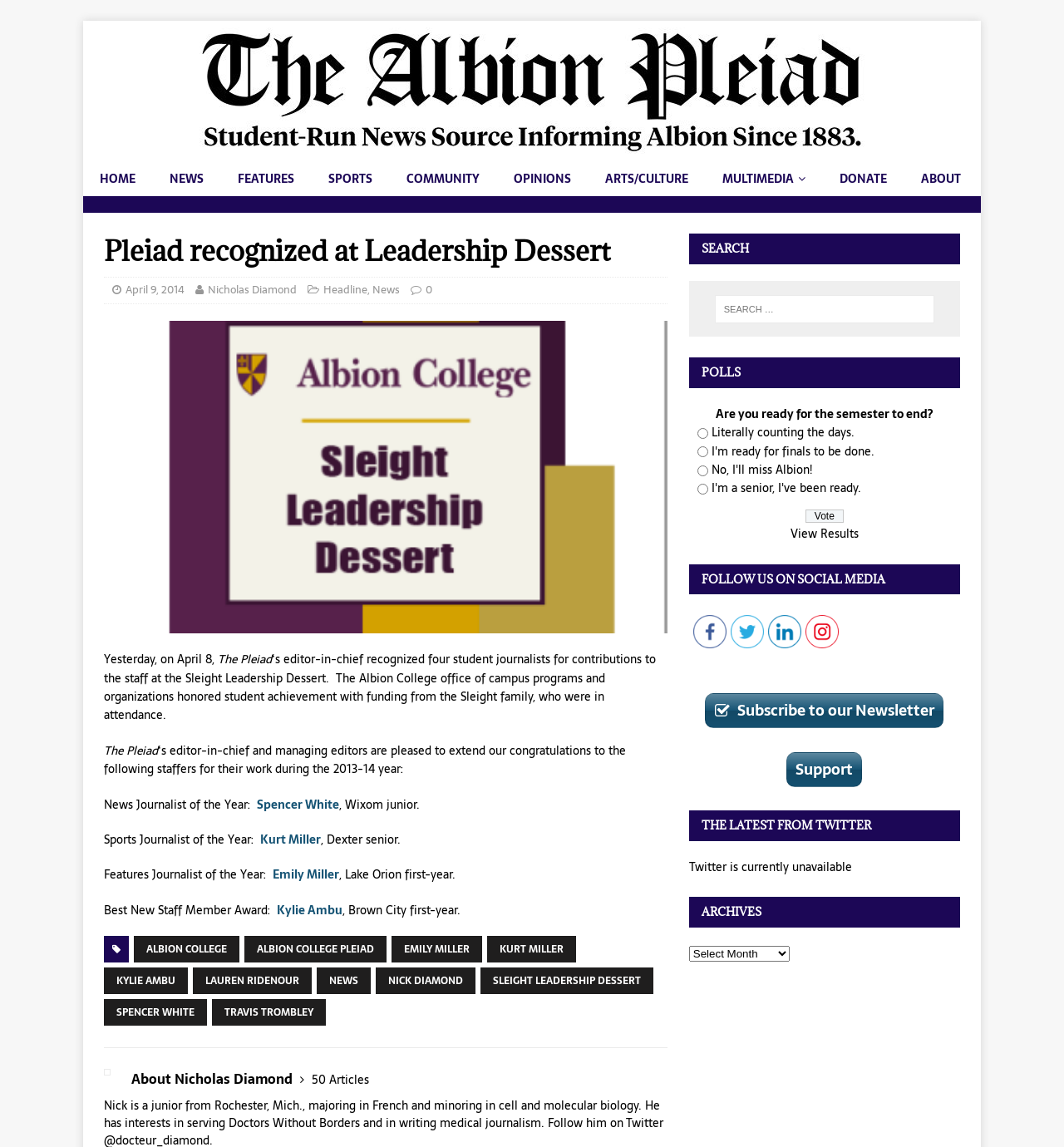How many social media platforms are listed?
Please provide a full and detailed response to the question.

I found the answer by looking at the section 'FOLLOW US ON SOCIAL MEDIA' on the webpage, which lists five social media platforms: Facebook, Twitter, LinkedIn, Instagram, and a newsletter subscription link. The number of social media platforms listed is five.